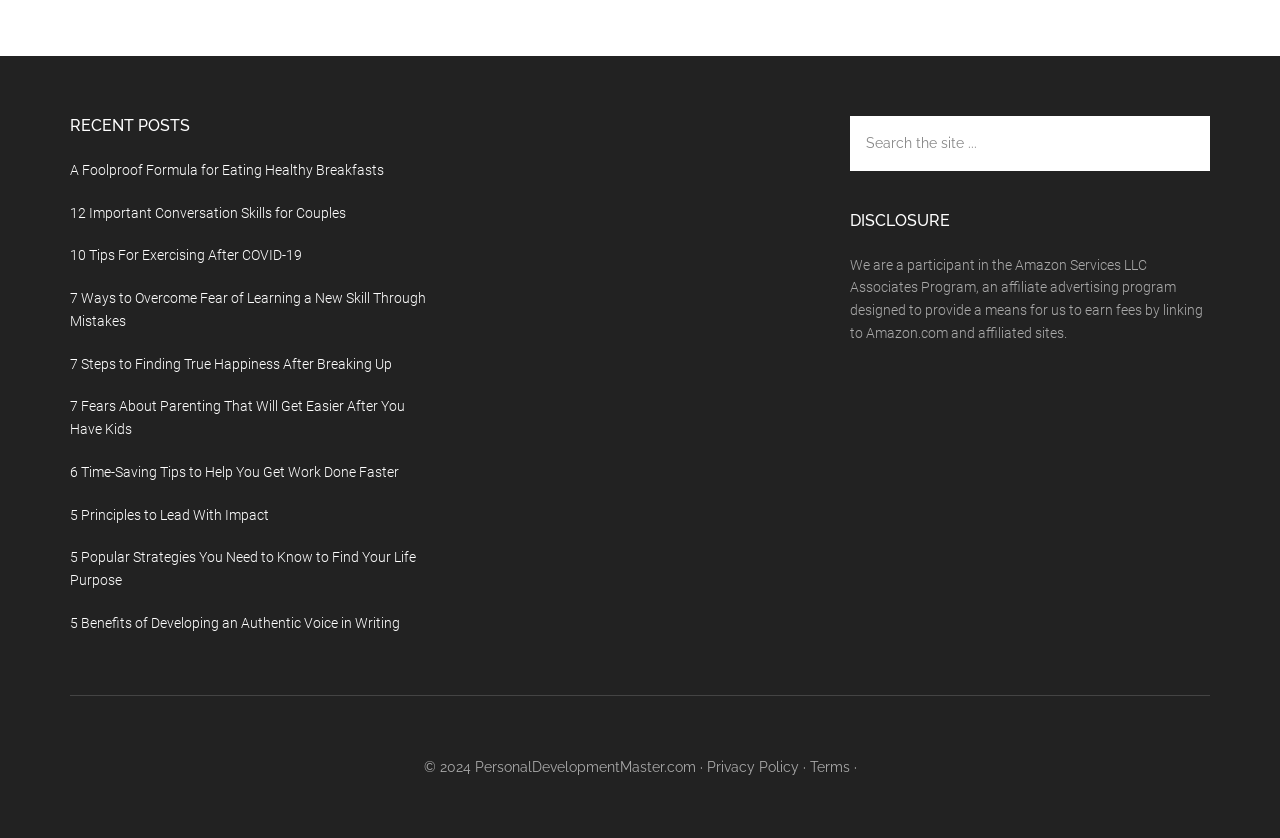Extract the bounding box coordinates for the UI element described by the text: "Terms". The coordinates should be in the form of [left, top, right, bottom] with values between 0 and 1.

[0.632, 0.905, 0.664, 0.924]